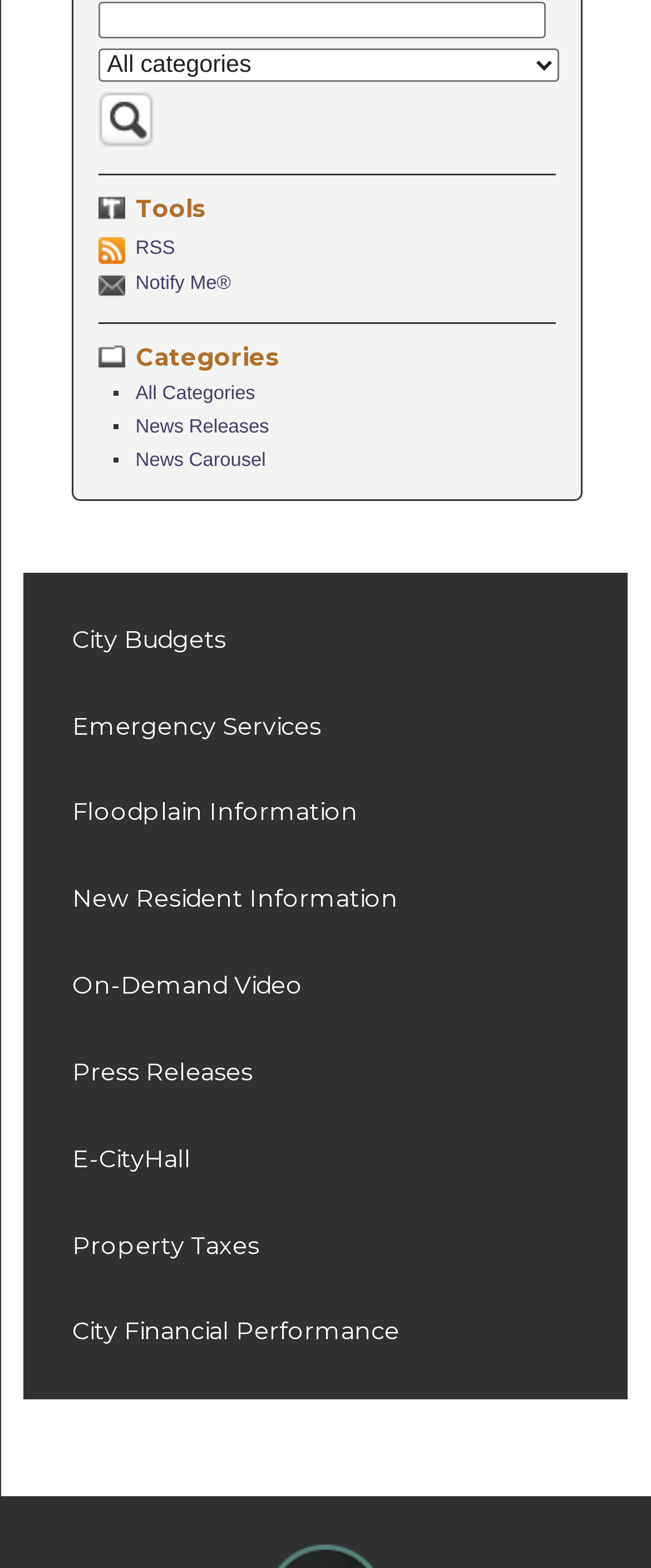Given the element description New Resident Information, specify the bounding box coordinates of the corresponding UI element in the format (top-left x, top-left y, bottom-right x, bottom-right y). All values must be between 0 and 1.

[0.037, 0.546, 0.963, 0.601]